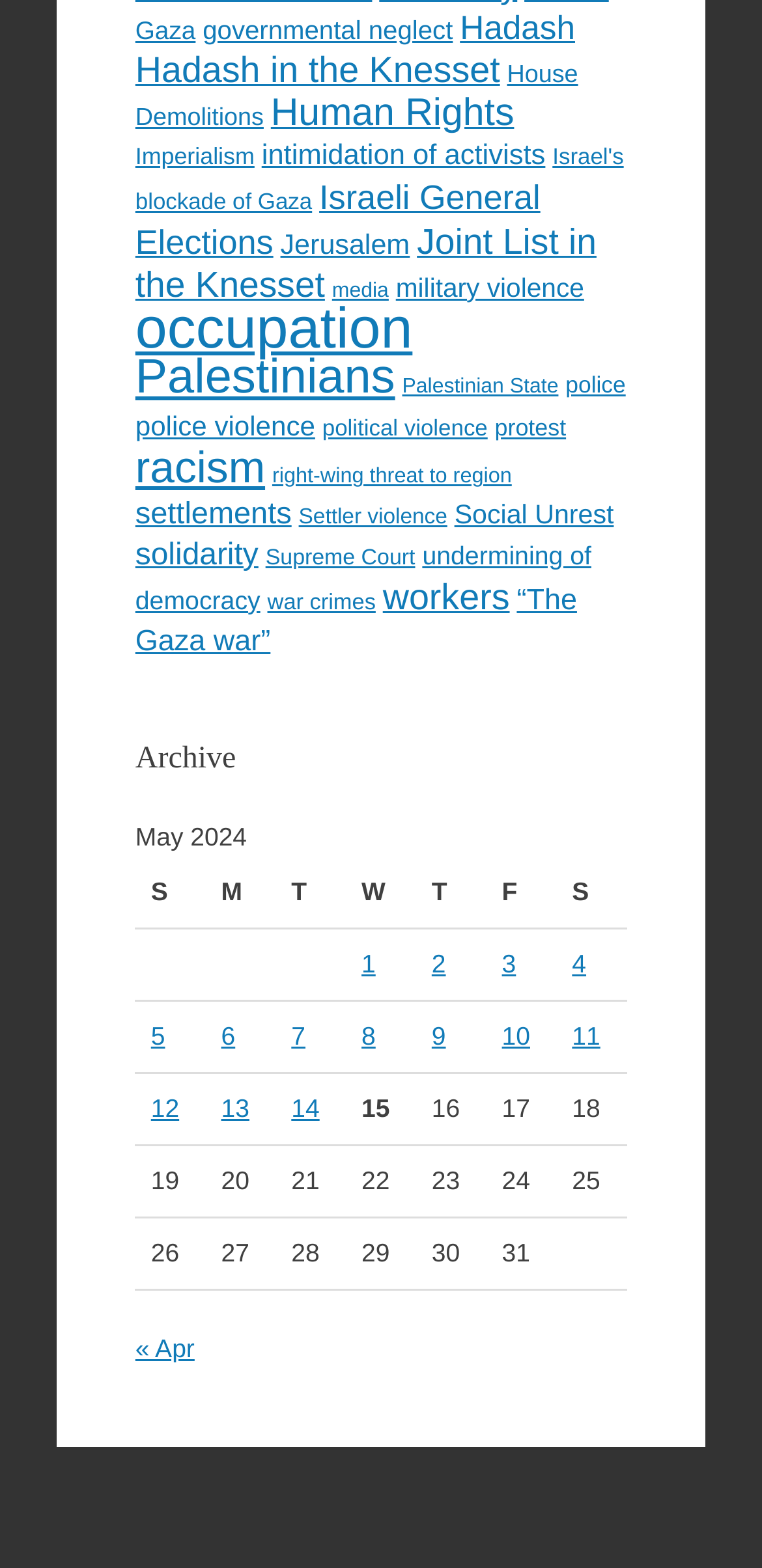Please respond in a single word or phrase: 
How many rows are there in the table?

3